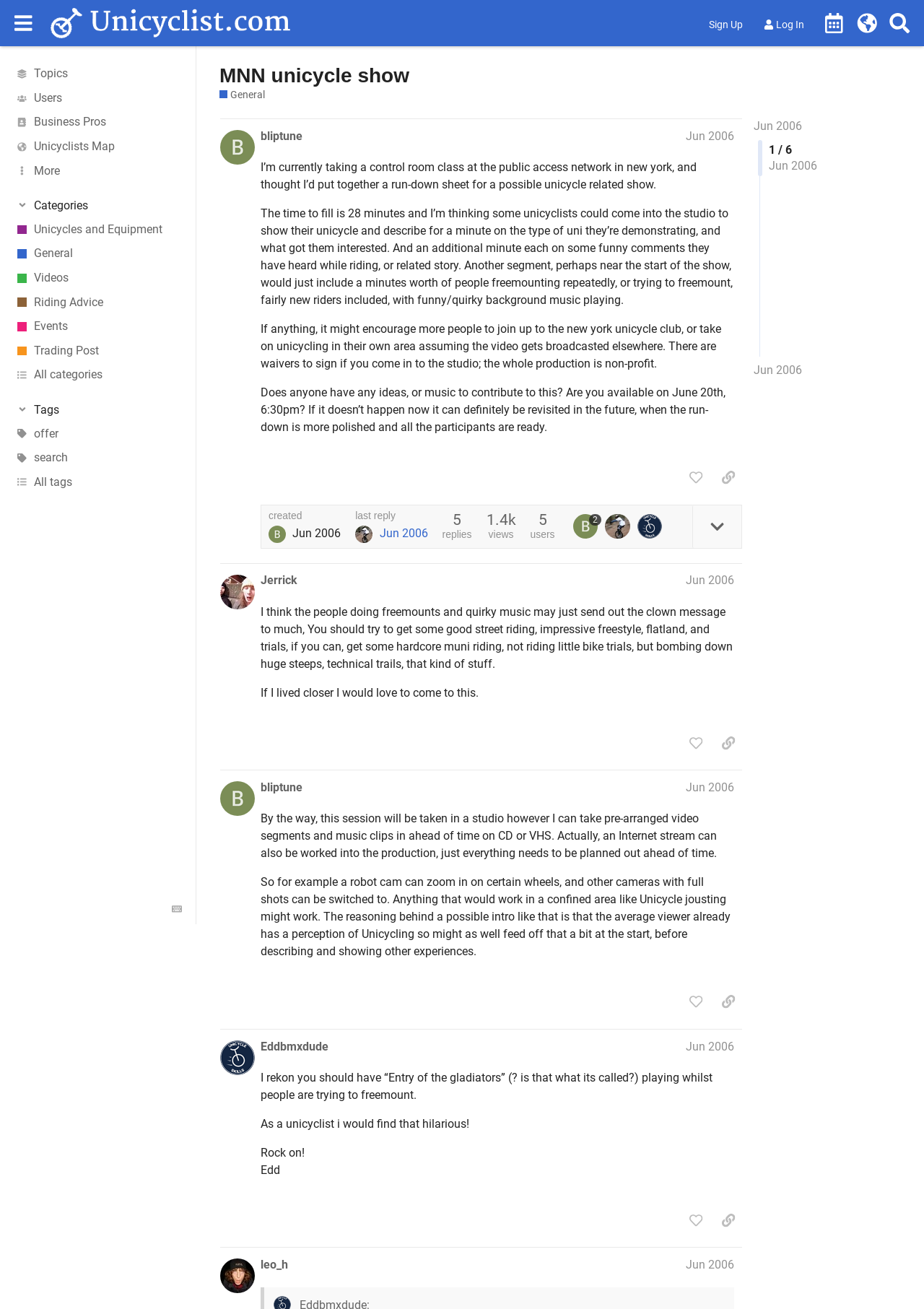From the given element description: "Eddbmxdude", find the bounding box for the UI element. Provide the coordinates as four float numbers between 0 and 1, in the order [left, top, right, bottom].

[0.282, 0.793, 0.355, 0.806]